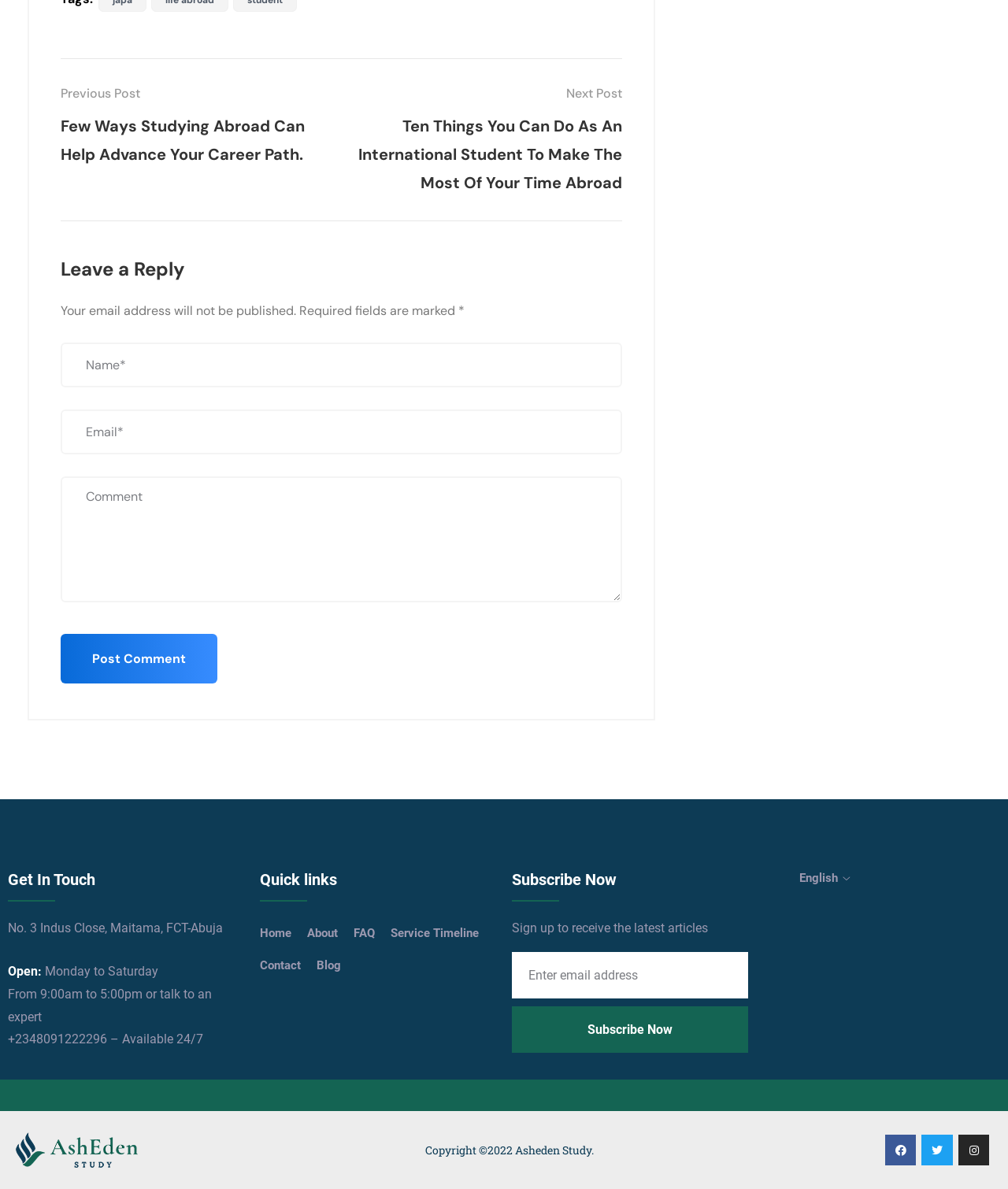What are the office hours?
Examine the image and give a concise answer in one word or a short phrase.

9:00am to 5:00pm